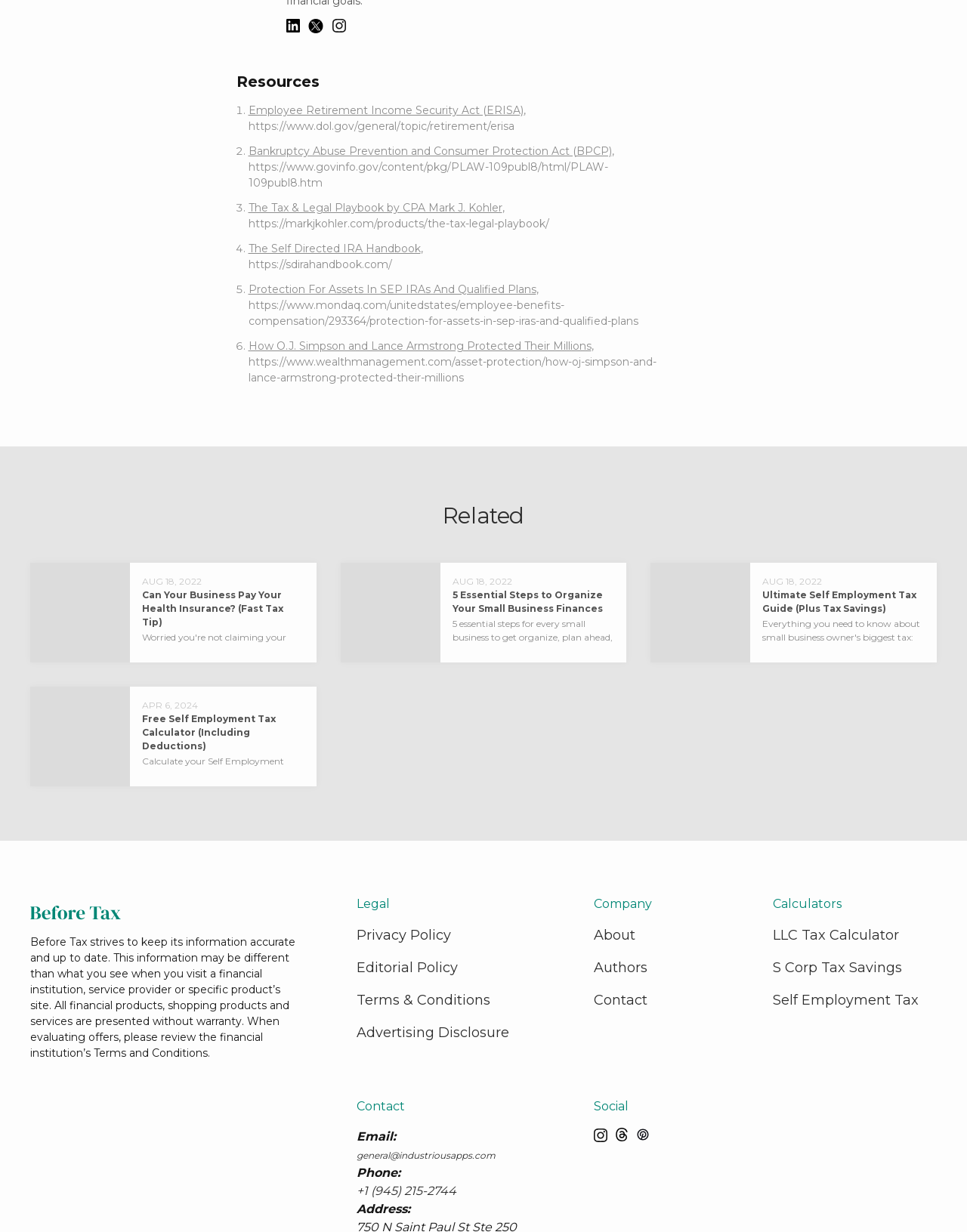What is the purpose of the 'Calculators' section?
Based on the image, respond with a single word or phrase.

Tax calculation